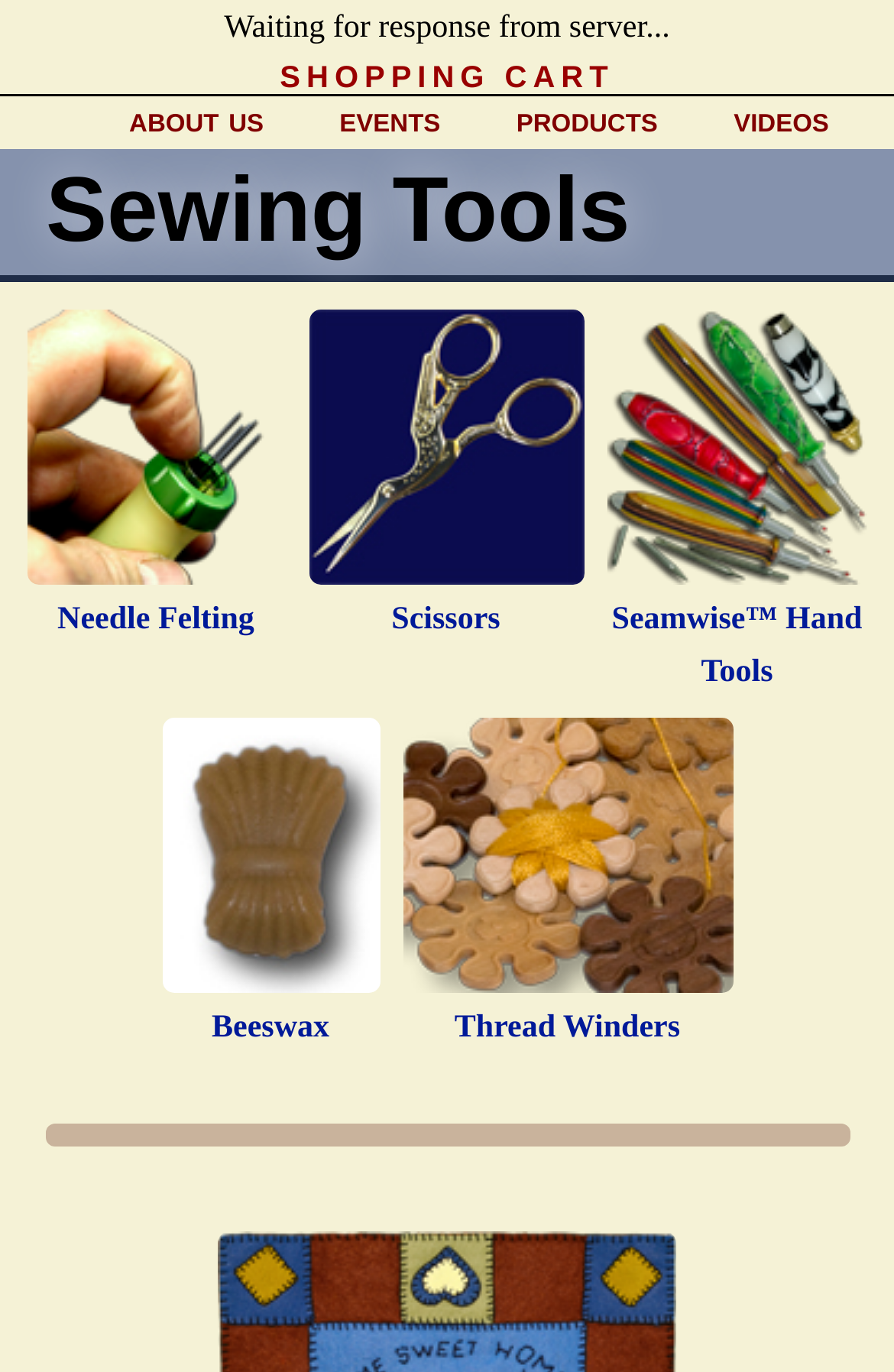Identify the bounding box coordinates for the region of the element that should be clicked to carry out the instruction: "explore Seamwise Hand Tools". The bounding box coordinates should be four float numbers between 0 and 1, i.e., [left, top, right, bottom].

[0.684, 0.44, 0.964, 0.503]